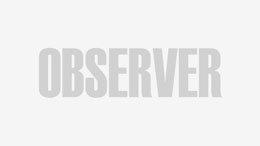Answer this question using a single word or a brief phrase:
What is the font style of the text 'OBSERVER'?

Bold